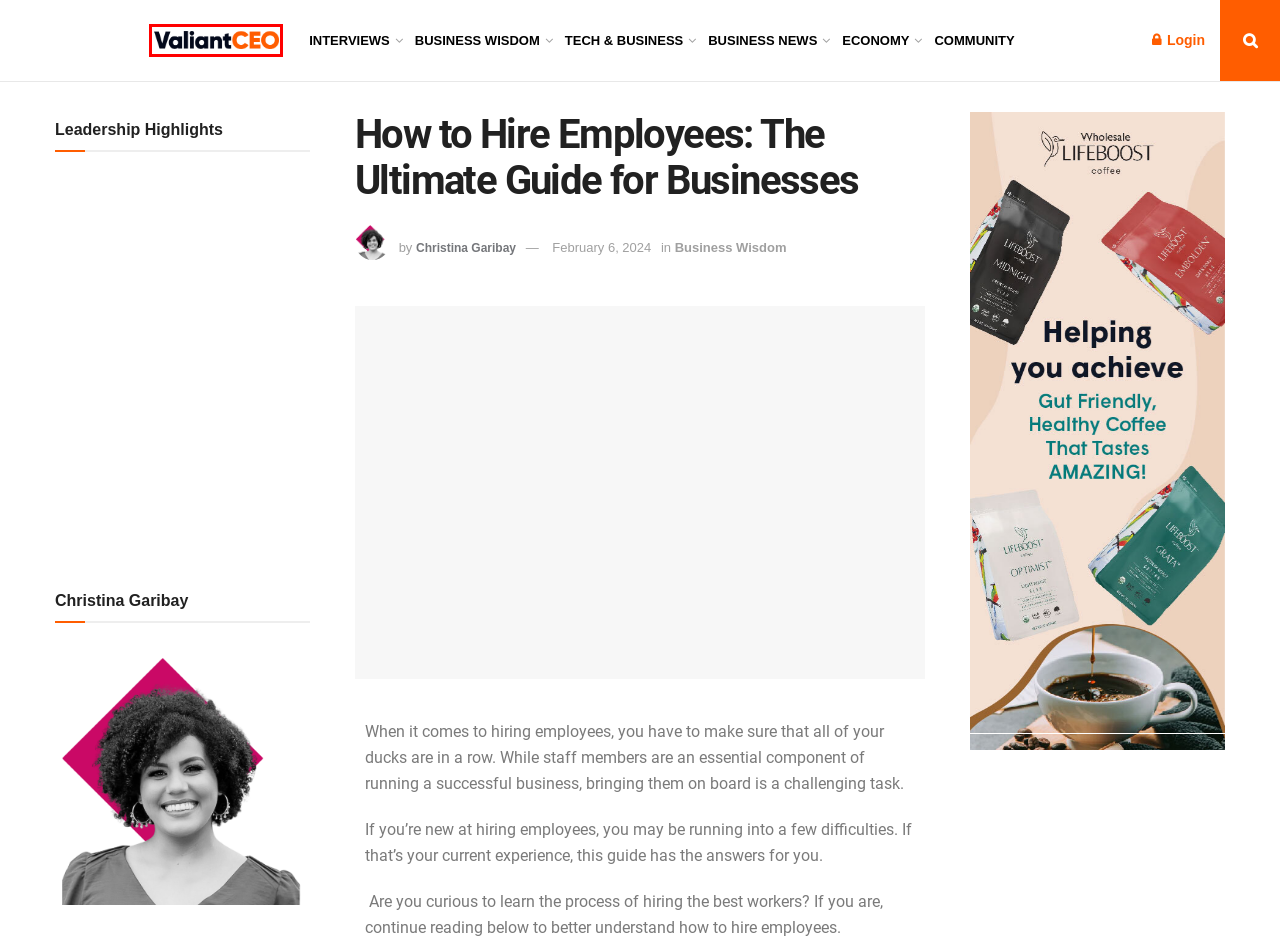Given a screenshot of a webpage with a red rectangle bounding box around a UI element, select the best matching webpage description for the new webpage that appears after clicking the highlighted element. The candidate descriptions are:
A. Business News Archives - ValiantCEO
B. Tech & Business Archives - ValiantCEO
C. ValiantCEO Magazine Special Edition James Dixon - ValiantCEO
D. Home - ValiantCEO
E. Business Wisdom Archives - ValiantCEO
F. Economy Archives - ValiantCEO
G. Community Archives - ValiantCEO
H. Top Chief Executive Officers and Co Founder’s Interviews

D